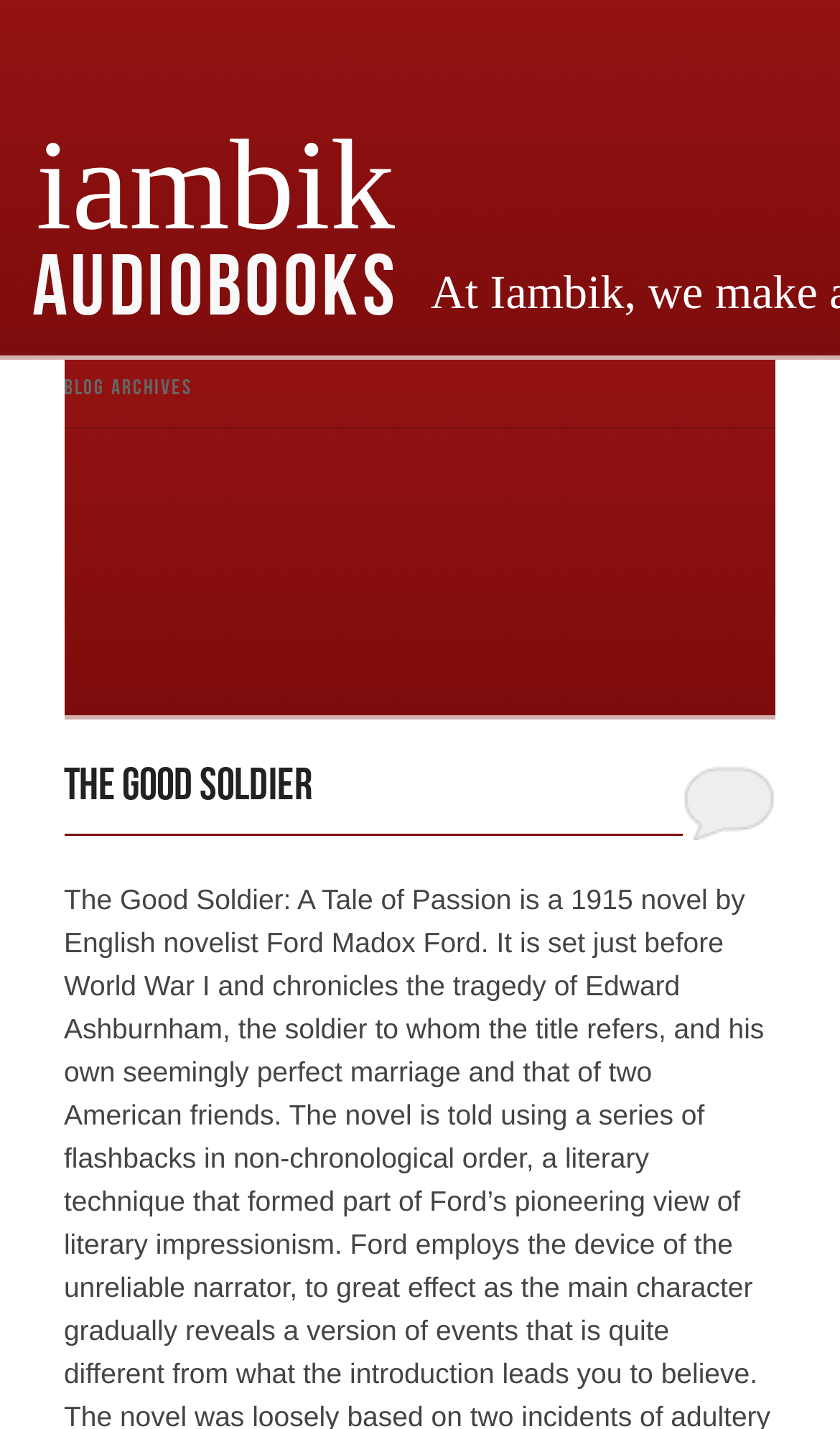What is the title of the blog post?
We need a detailed and exhaustive answer to the question. Please elaborate.

The question can be answered by looking at the heading 'The Good Soldier' under the 'BLOG ARCHIVES' section, which suggests that 'The Good Soldier' is the title of the blog post.